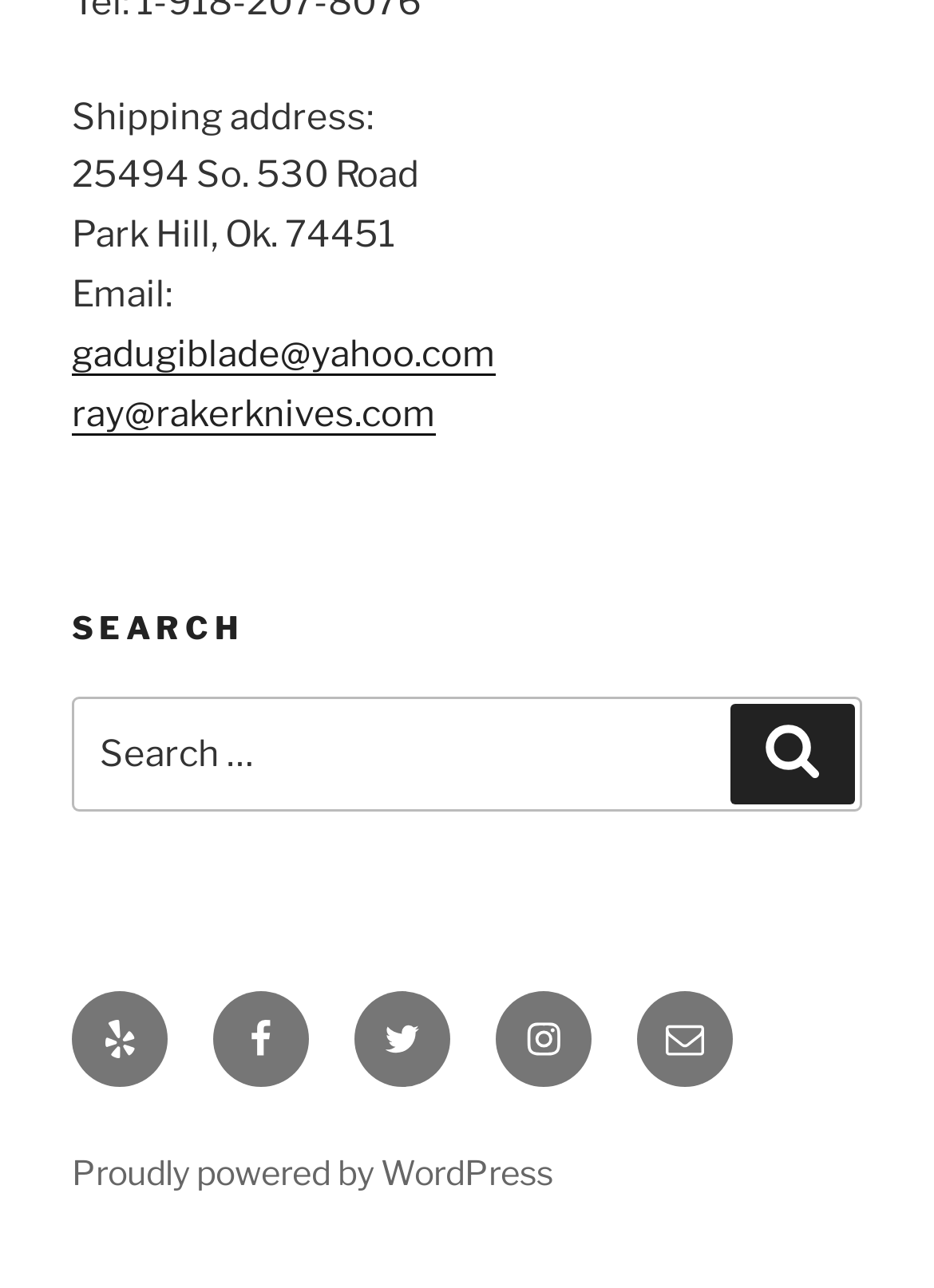Please identify the bounding box coordinates of where to click in order to follow the instruction: "Check the shipping address".

[0.077, 0.074, 0.4, 0.107]